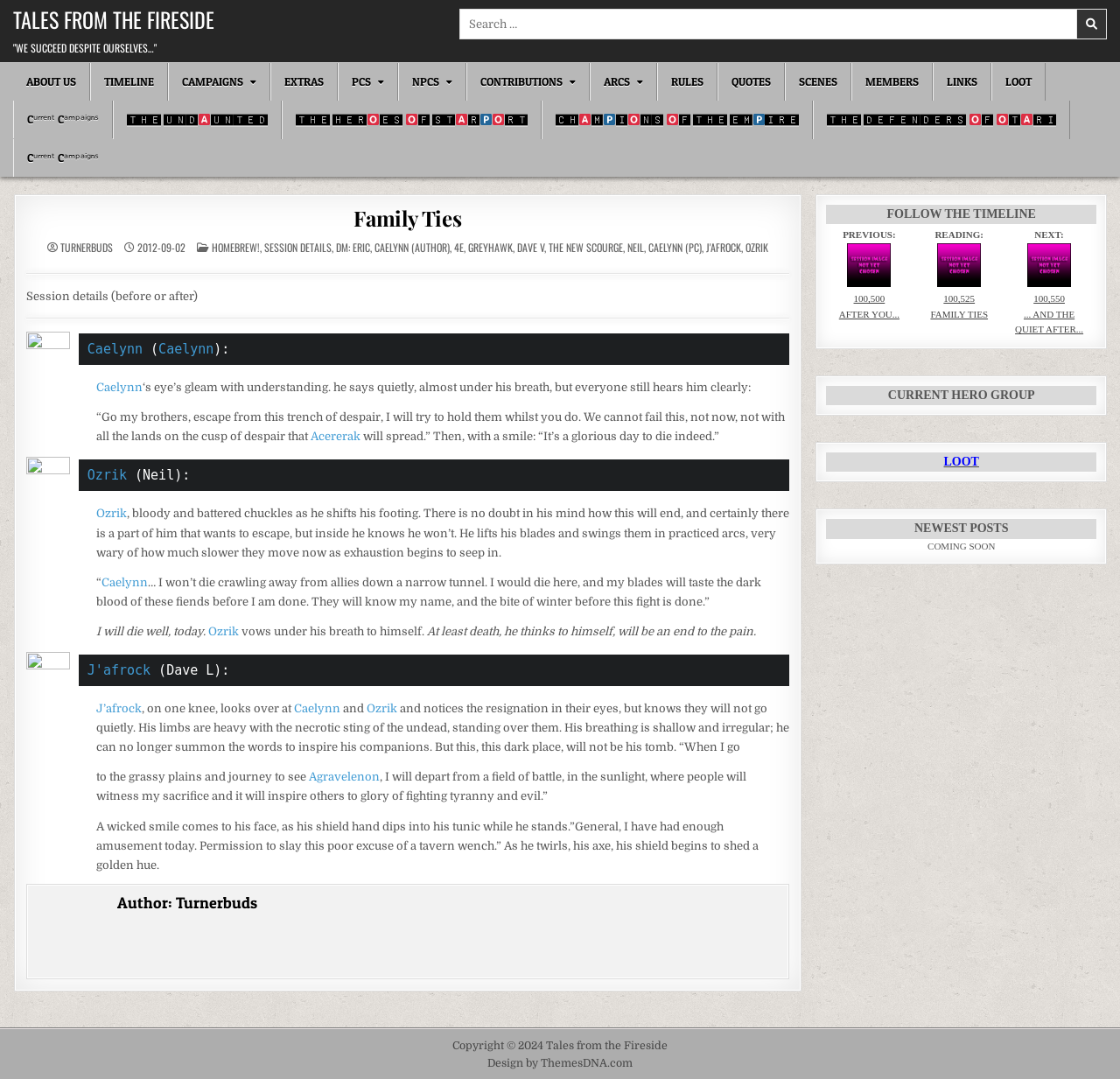Specify the bounding box coordinates of the element's region that should be clicked to achieve the following instruction: "Search for something". The bounding box coordinates consist of four float numbers between 0 and 1, in the format [left, top, right, bottom].

[0.41, 0.008, 0.988, 0.036]